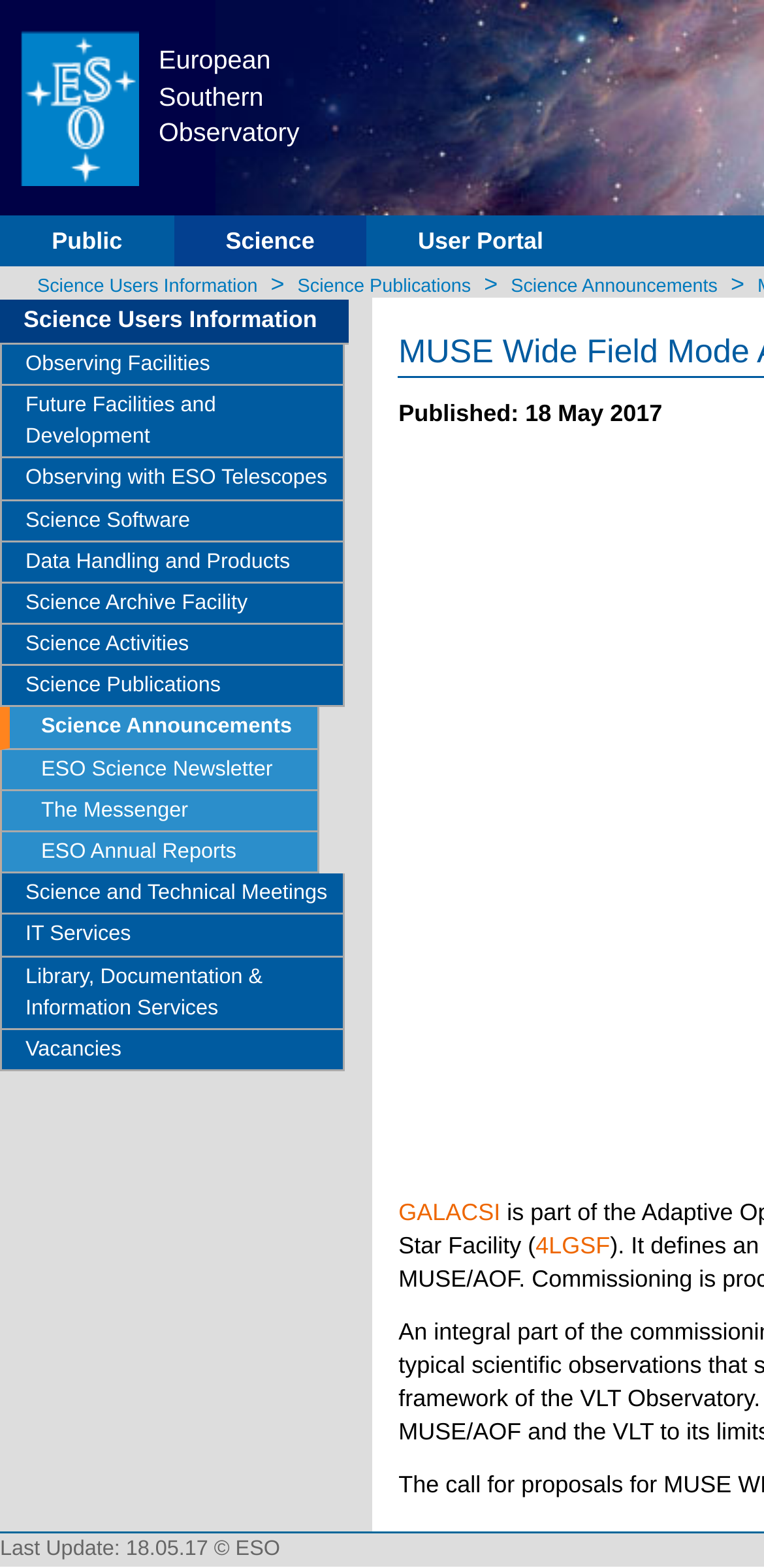What is the date of the last update?
Please respond to the question with a detailed and thorough explanation.

The date of the last update can be found at the bottom of the webpage, in a row header that also includes a copyright notice.